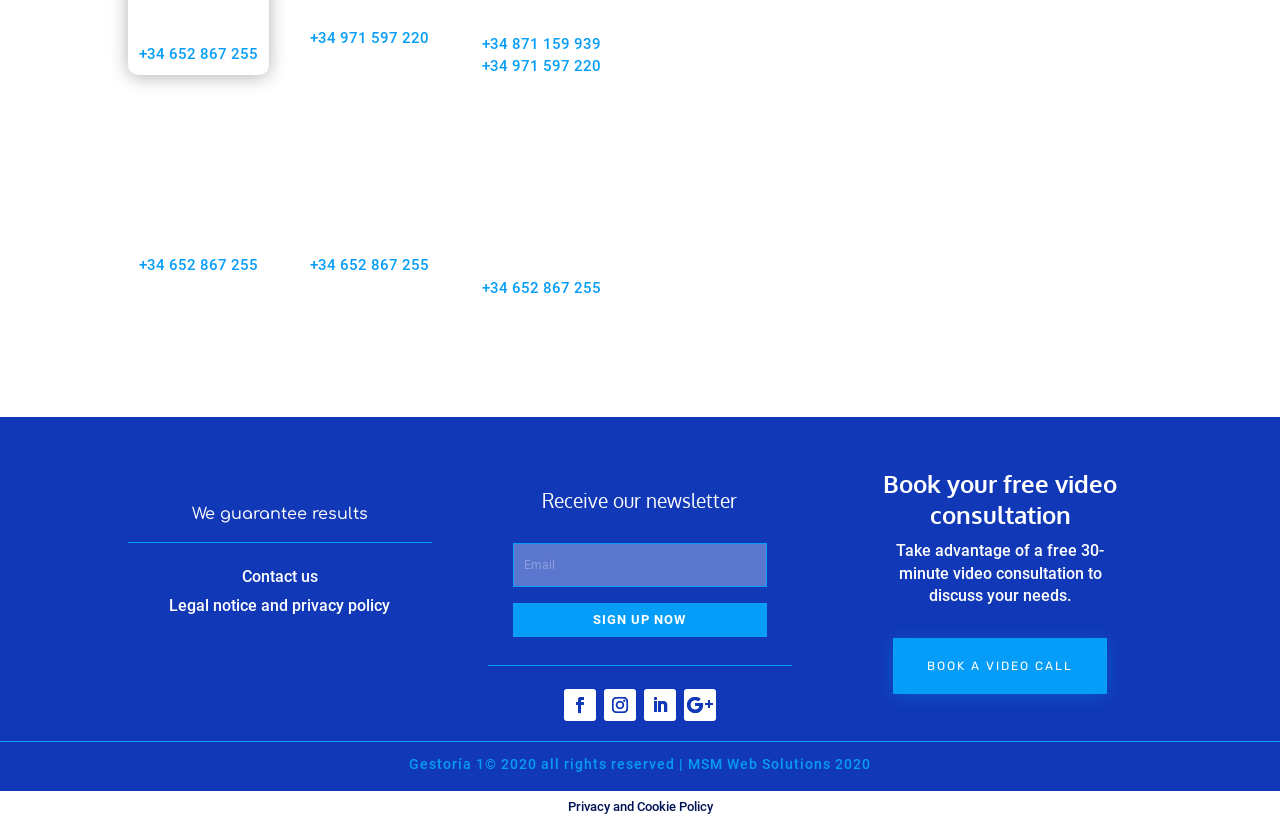Look at the image and answer the question in detail:
What is the topic of the free video consultation?

I inferred the topic of the free video consultation by reading the description, which states 'Take advantage of a free 30-minute video consultation to discuss your needs'.